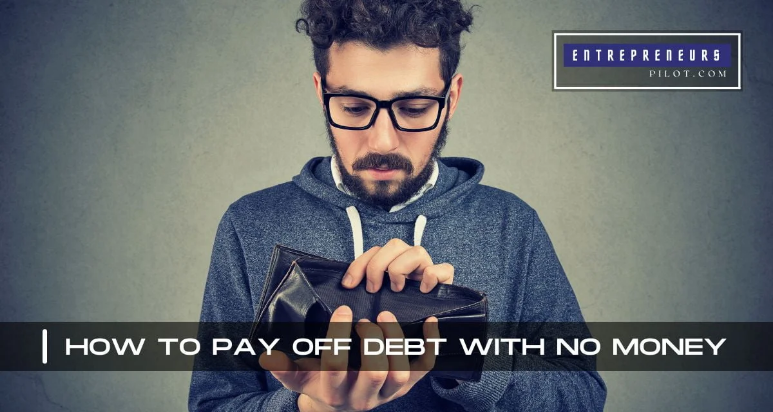What is the title of the article?
Answer the question with a thorough and detailed explanation.

The title of the article is prominently displayed in bold text across the lower part of the image, conveying the article's focus on strategies for overcoming debt despite limited funds.